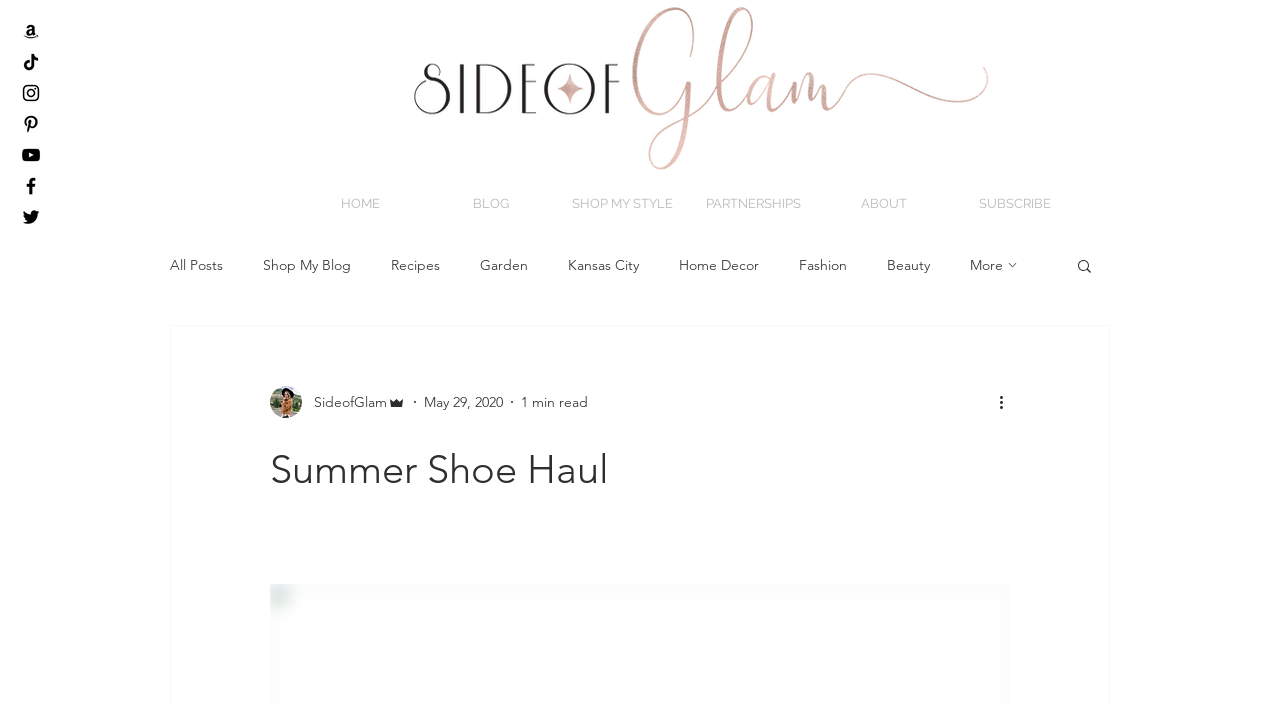Provide an in-depth caption for the elements present on the webpage.

This webpage appears to be a blog post titled "Summer Shoe Haul". At the top left corner, there is a social bar with links to various social media platforms, including Amazon, TikTok, and YouTube, each accompanied by an image. 

To the right of the social bar, there is a large logo of the blog, "PrimaryLogo1.png", which takes up a significant portion of the top section of the page. Below the logo, there is a navigation menu with links to different sections of the blog, including "HOME", "BLOG", "SHOP MY STYLE", "PARTNERSHIPS", "ABOUT", and "SUBSCRIBE".

On the left side of the page, there is a secondary navigation menu with links to various categories of blog posts, including "All Posts", "Shop My Blog", "Recipes", "Garden", "Kansas City", "Home Decor", "Fashion", "Beauty", and "More". The "More" link has a dropdown menu with additional options.

In the main content area, there is a heading that reads "Summer Shoe Haul", which is likely the title of the blog post. Below the heading, there is a section with the author's picture, name ("SideofGlam"), and administrative information, including the date of the post ("May 29, 2020") and the estimated reading time ("1 min read"). There is also a "More actions" button with a dropdown menu.

The overall layout of the page is organized, with clear headings and concise text, making it easy to navigate and read.